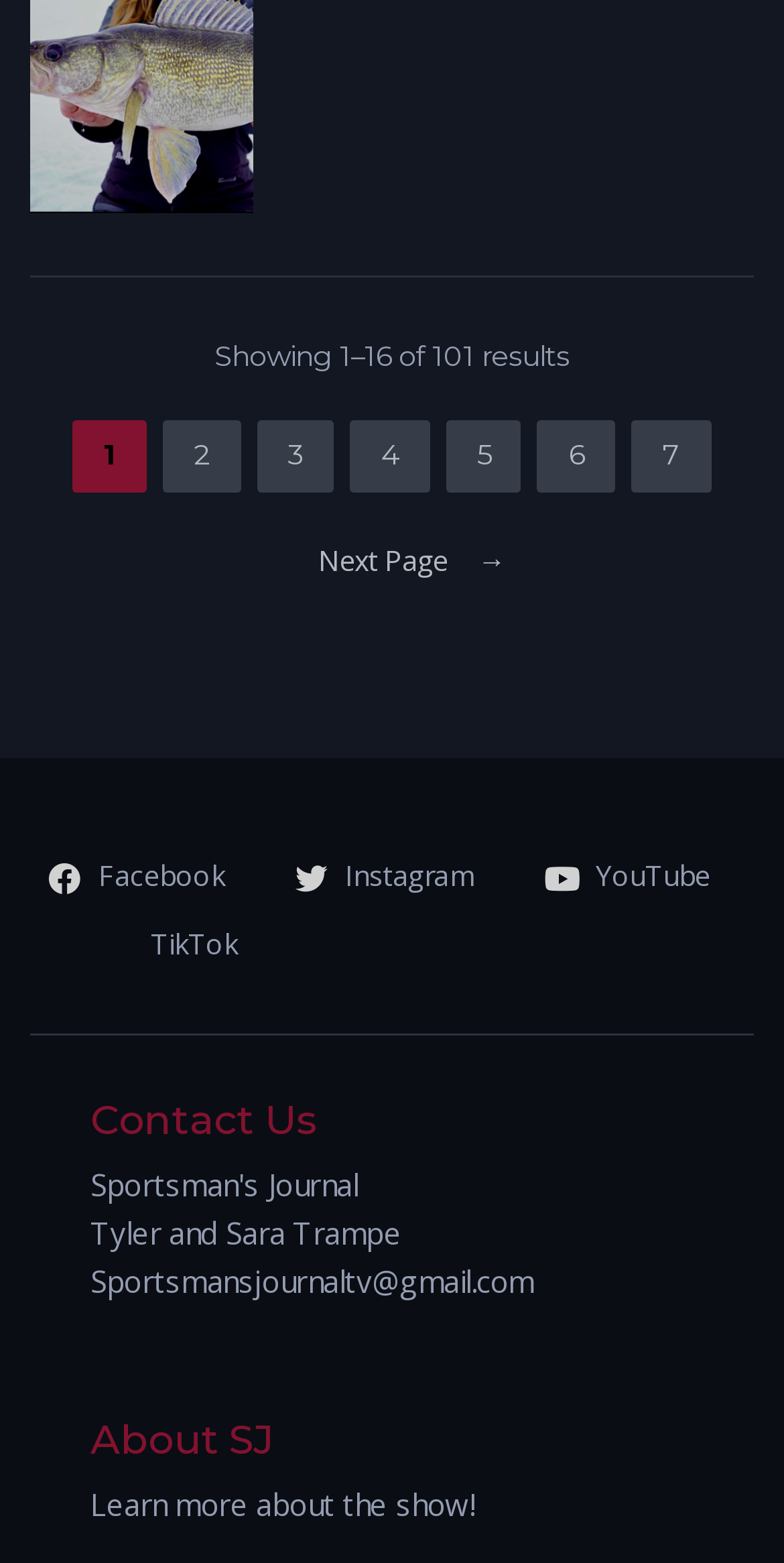What is the name of the show?
By examining the image, provide a one-word or phrase answer.

Sportsman's Journal